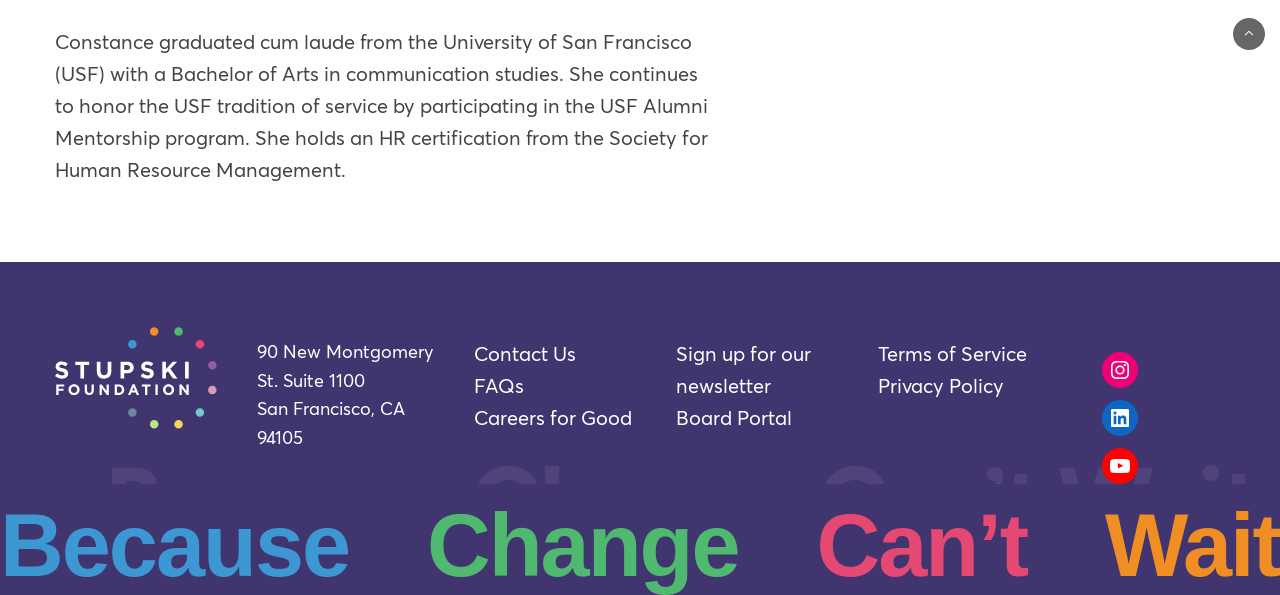Determine the bounding box coordinates for the element that should be clicked to follow this instruction: "sign up for the newsletter". The coordinates should be given as four float numbers between 0 and 1, in the format [left, top, right, bottom].

[0.528, 0.579, 0.634, 0.667]